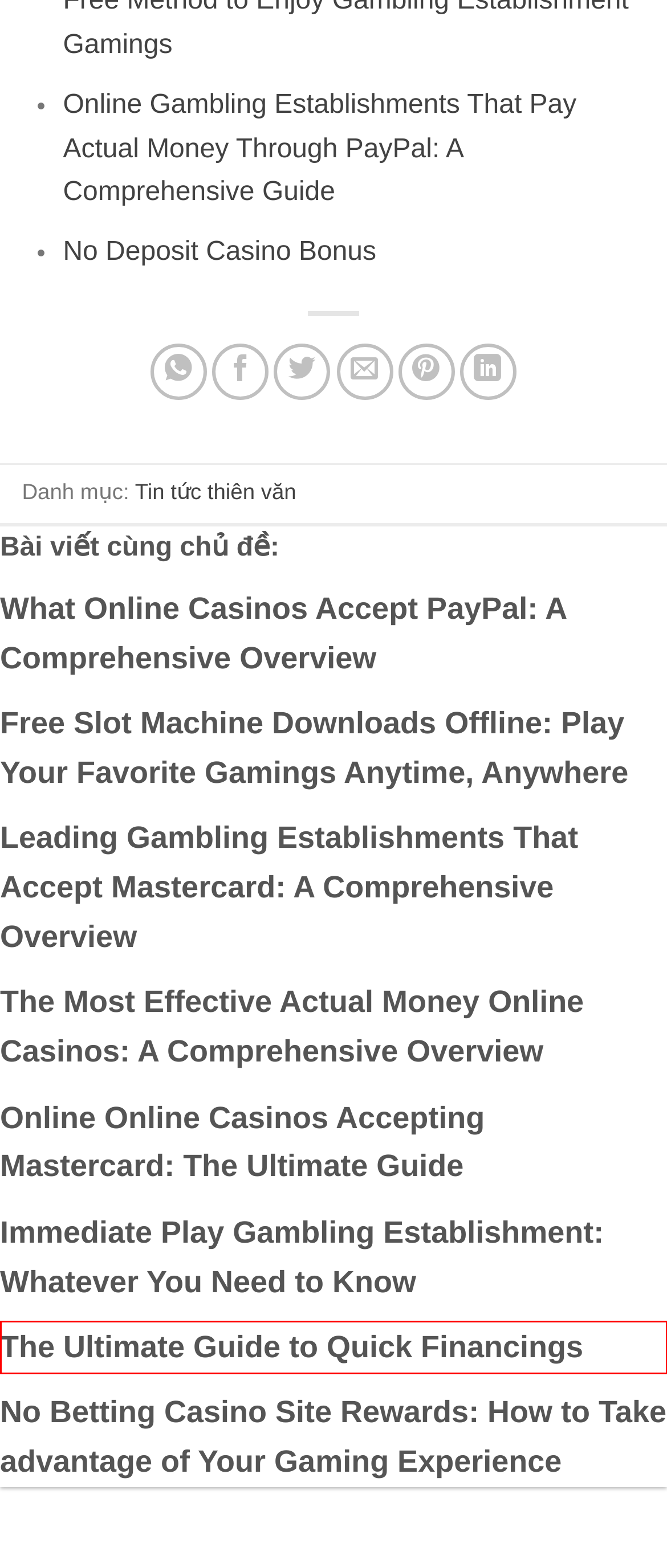Review the screenshot of a webpage which includes a red bounding box around an element. Select the description that best fits the new webpage once the element in the bounding box is clicked. Here are the candidates:
A. The Ultimate Guide to Quick Financings | -
B. No Deposit Casino Bonus | -
C. Online Online Casinos Accepting Mastercard: The Ultimate Guide | -
D. No Betting Casino Site Rewards: How to Take advantage of Your Gaming Experience | -
E. What Online Casinos Accept PayPal: A Comprehensive Overview | -
F. Immediate Play Gambling Establishment: Whatever You Need to Know | -
G. The Most Effective Actual Money Online Casinos: A Comprehensive Overview | -
H. Leading Gambling Establishments That Accept Mastercard: A Comprehensive Overview | -

A